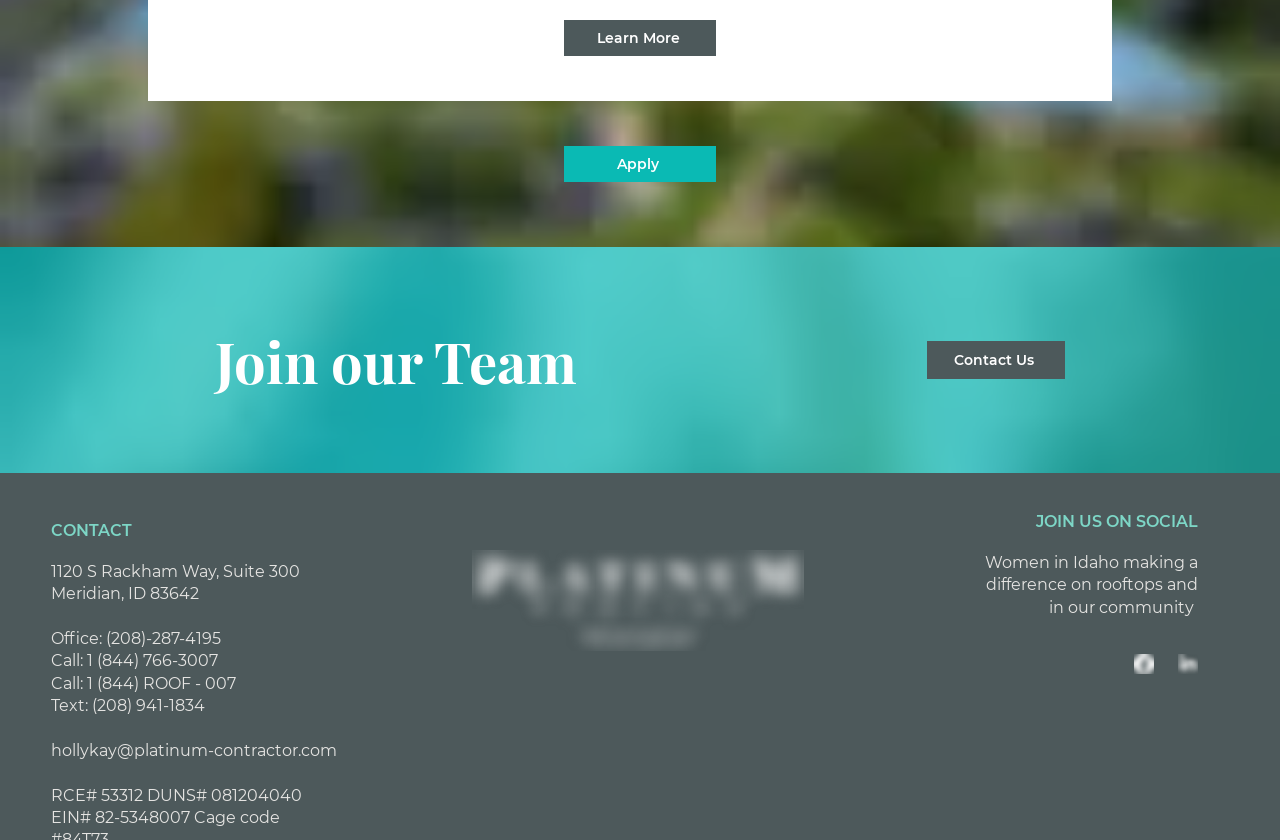What is the image on the webpage about?
Can you provide an in-depth and detailed response to the question?

I inferred the content of the image by looking at the image description, which mentions 'construction-works-frankfurt-downtown-germany.jpg', suggesting that the image is related to construction works in Frankfurt, Germany.